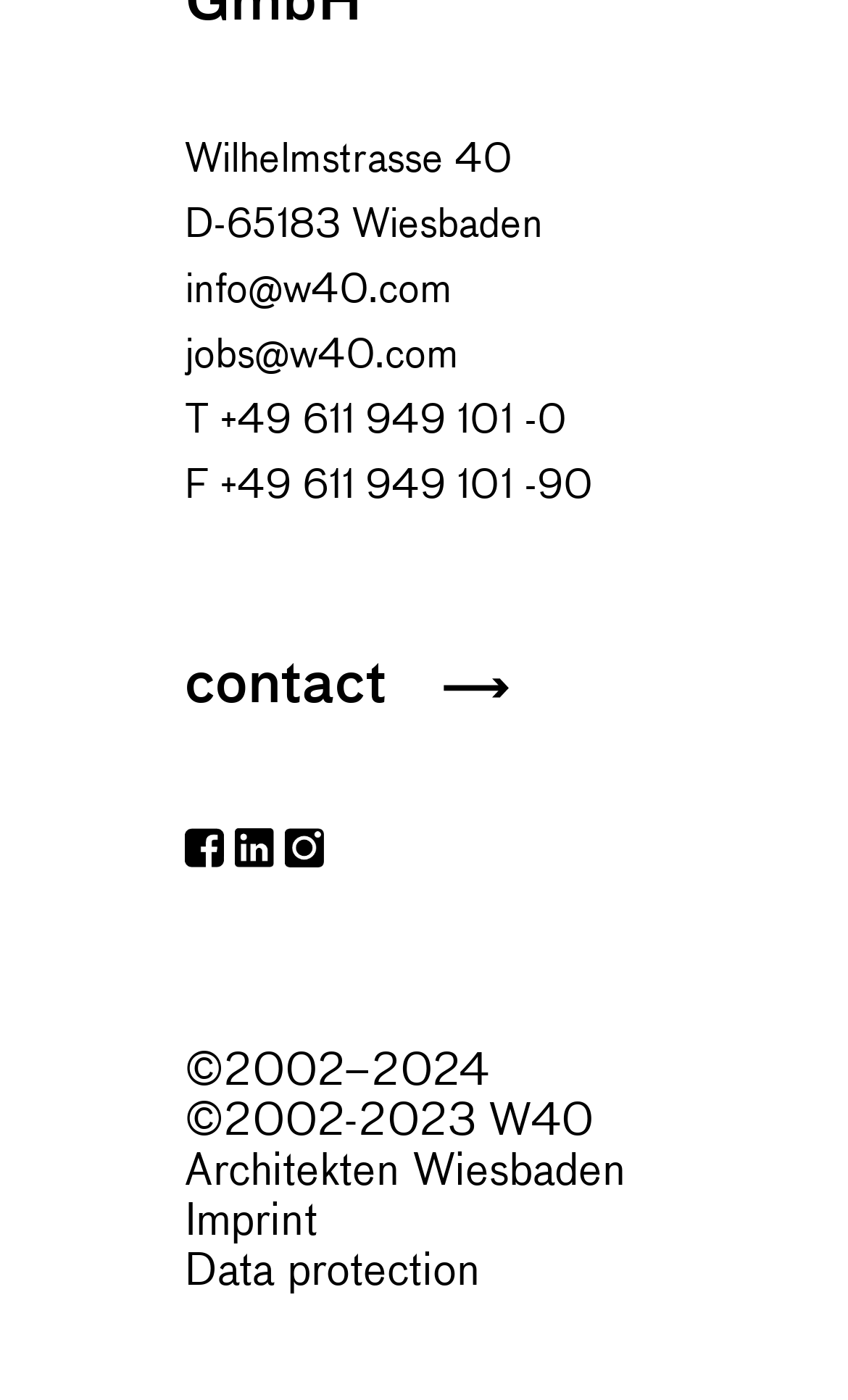What is the phone number for W40 Architekten?
Based on the image, give a concise answer in the form of a single word or short phrase.

+49 611 949 101